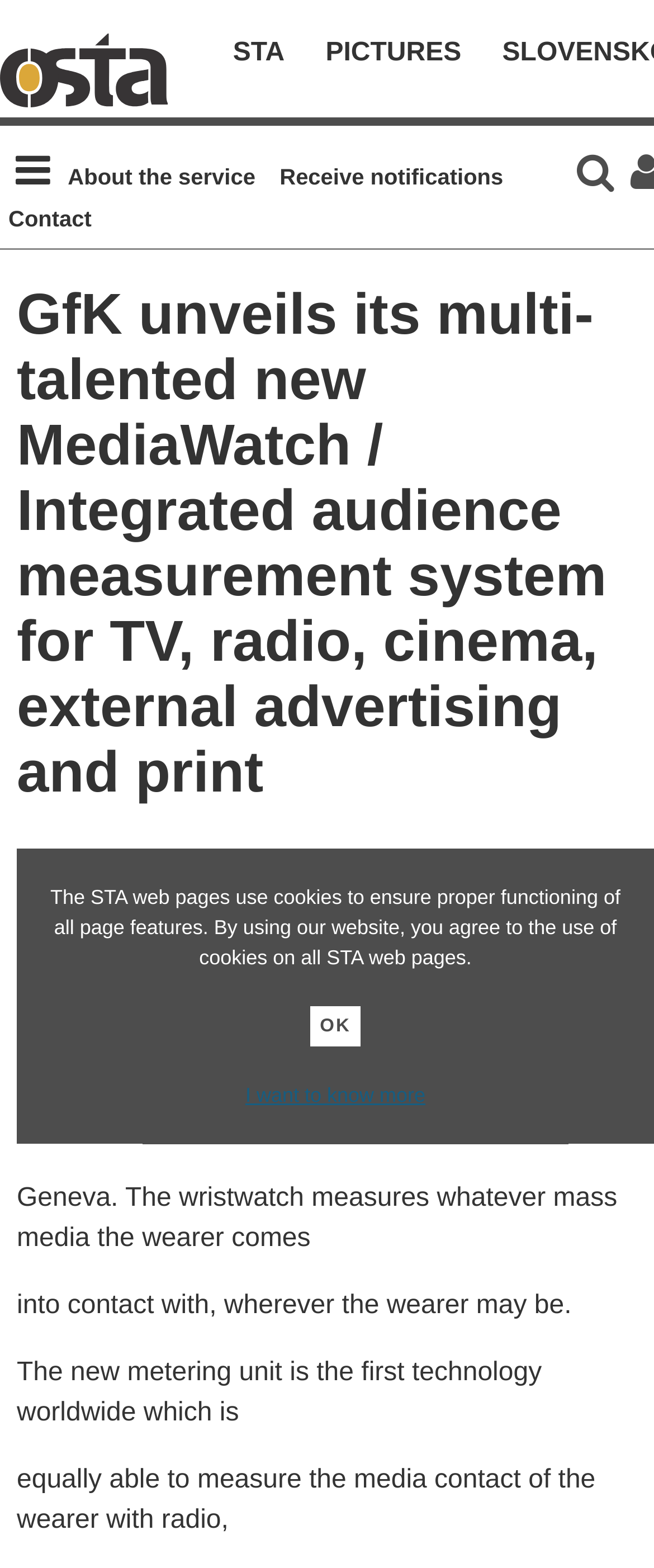What is the purpose of the new metering unit?
Could you answer the question with a detailed and thorough explanation?

The new metering unit is designed to measure the media contact of the wearer with radio, TV, cinema, external advertising, and print, as stated in the webpage content.